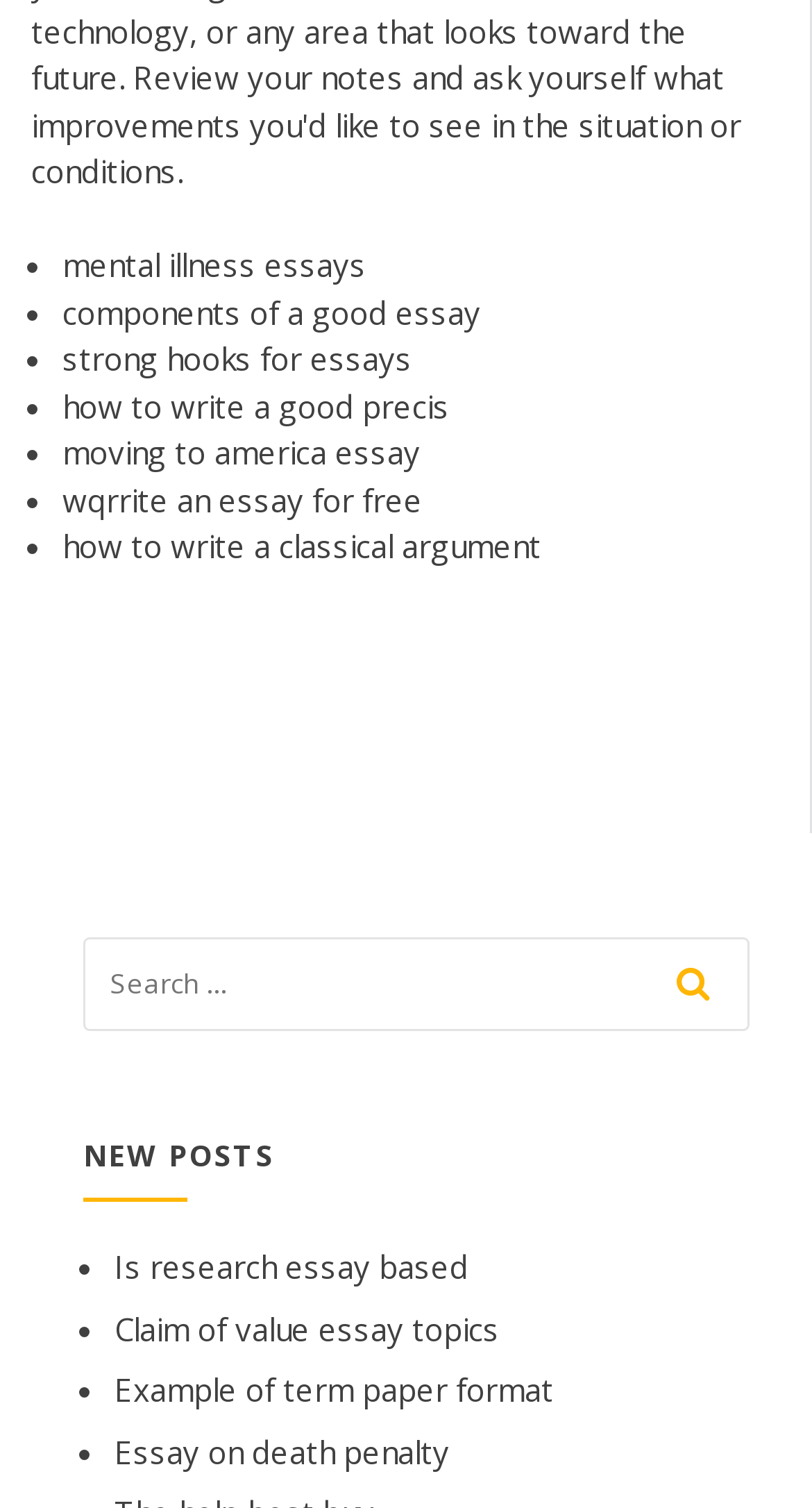Can you identify the bounding box coordinates of the clickable region needed to carry out this instruction: 'search for a topic'? The coordinates should be four float numbers within the range of 0 to 1, stated as [left, top, right, bottom].

[0.103, 0.621, 0.923, 0.698]